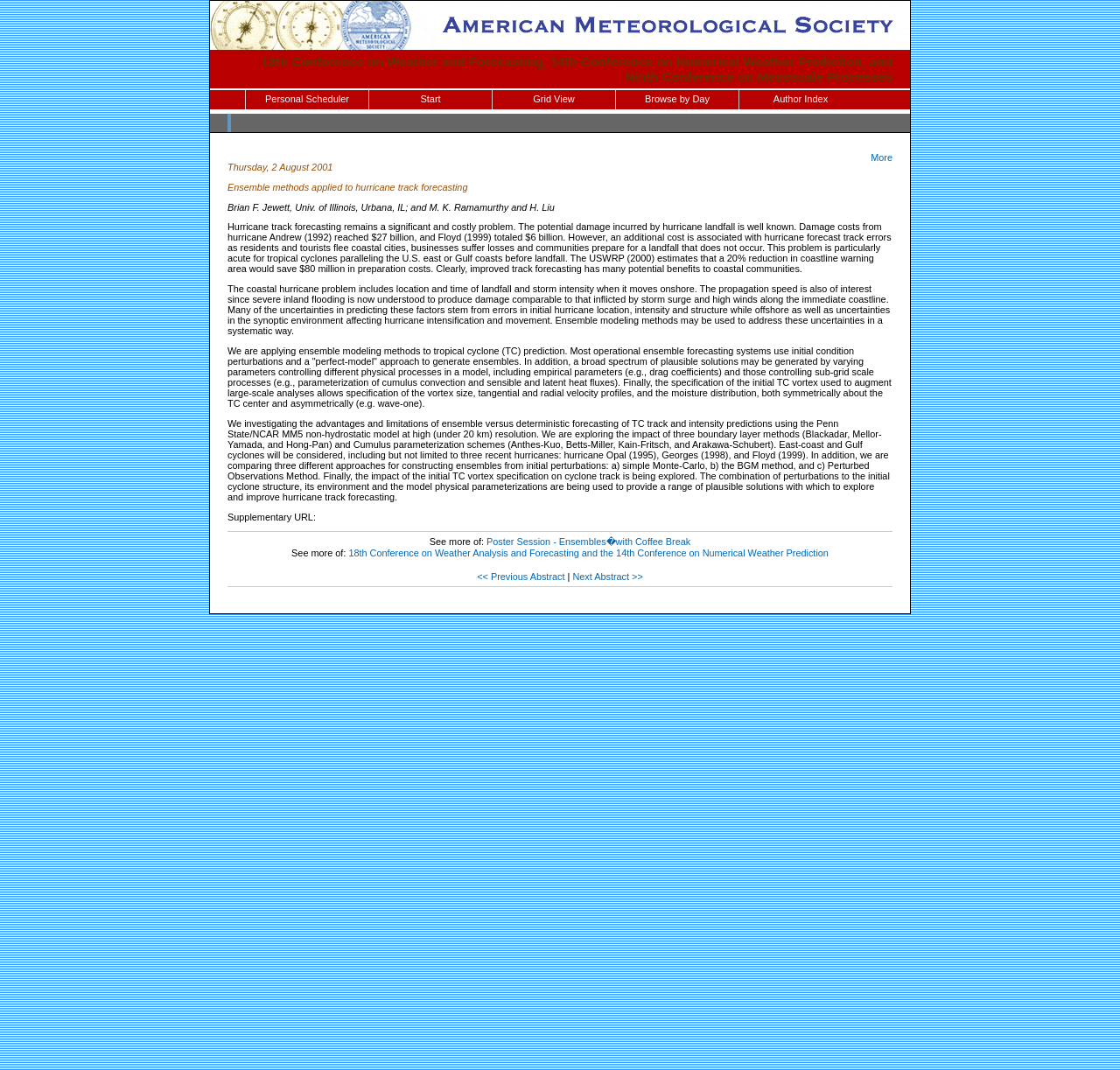Locate the bounding box coordinates of the item that should be clicked to fulfill the instruction: "Go to the Next Abstract".

[0.511, 0.534, 0.574, 0.544]